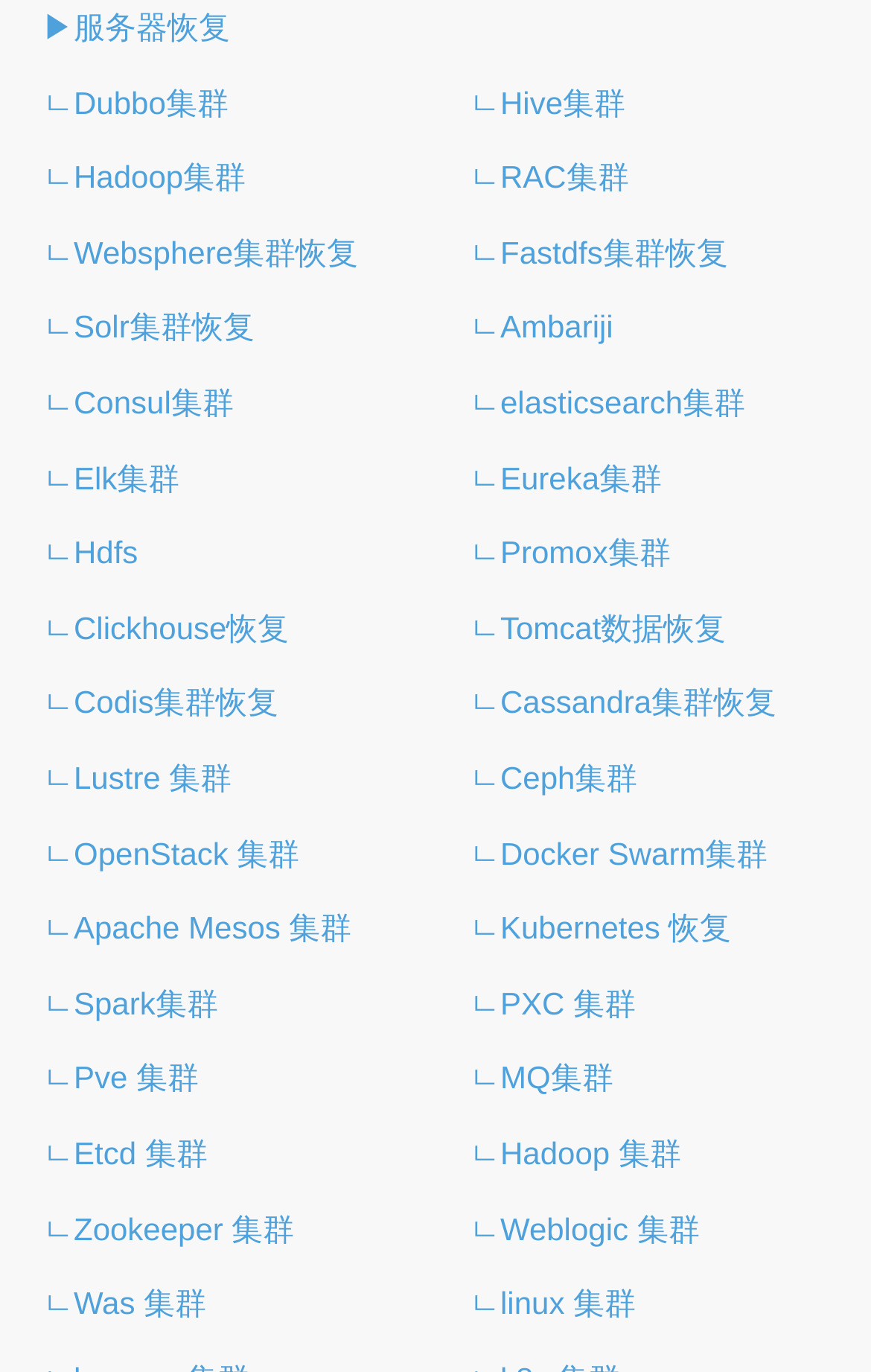Please answer the following question using a single word or phrase: 
How many cluster types are listed on this webpage?

Over 30